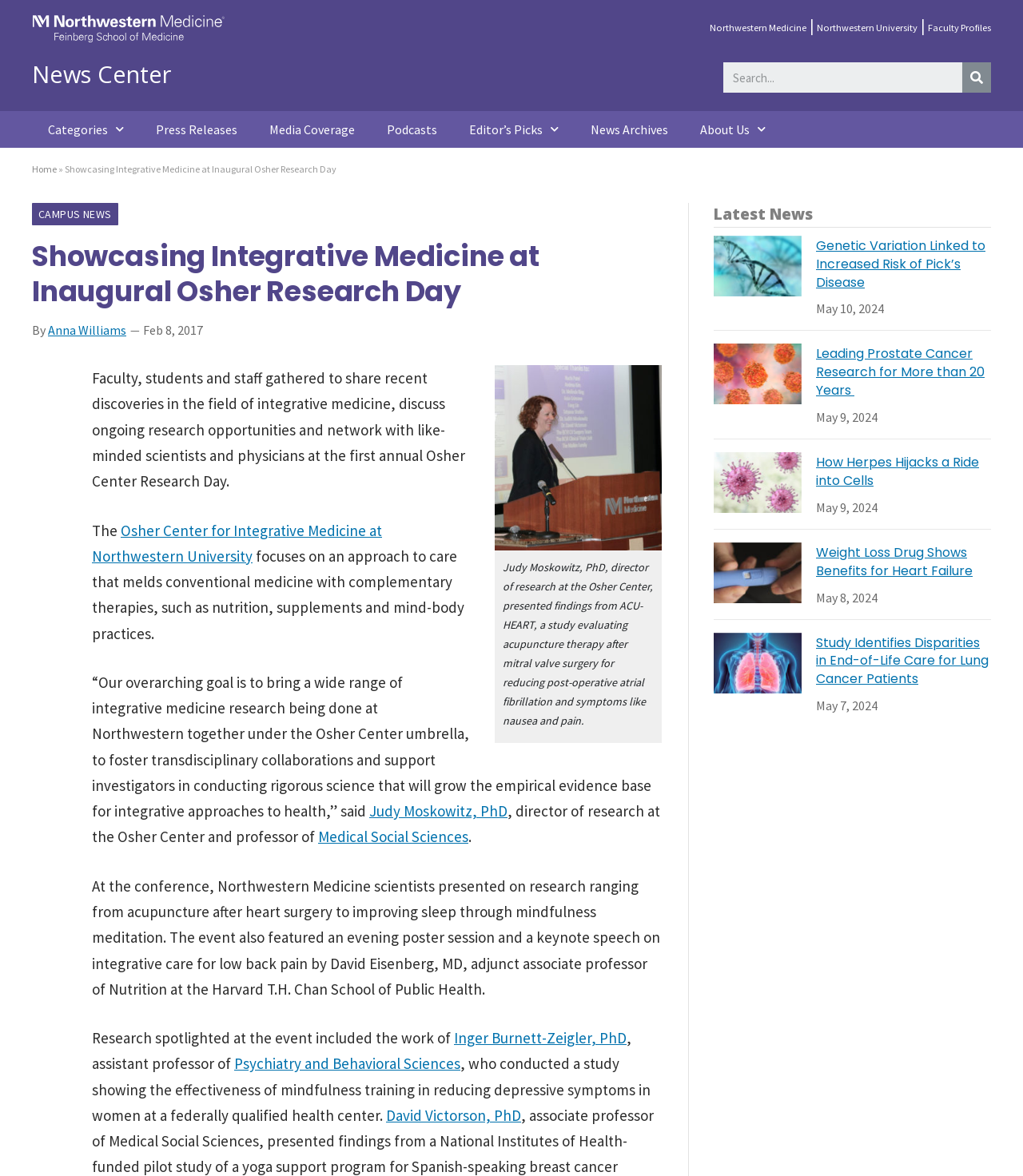Please identify the bounding box coordinates of the clickable element to fulfill the following instruction: "Read more about integrative medicine". The coordinates should be four float numbers between 0 and 1, i.e., [left, top, right, bottom].

[0.09, 0.443, 0.373, 0.481]